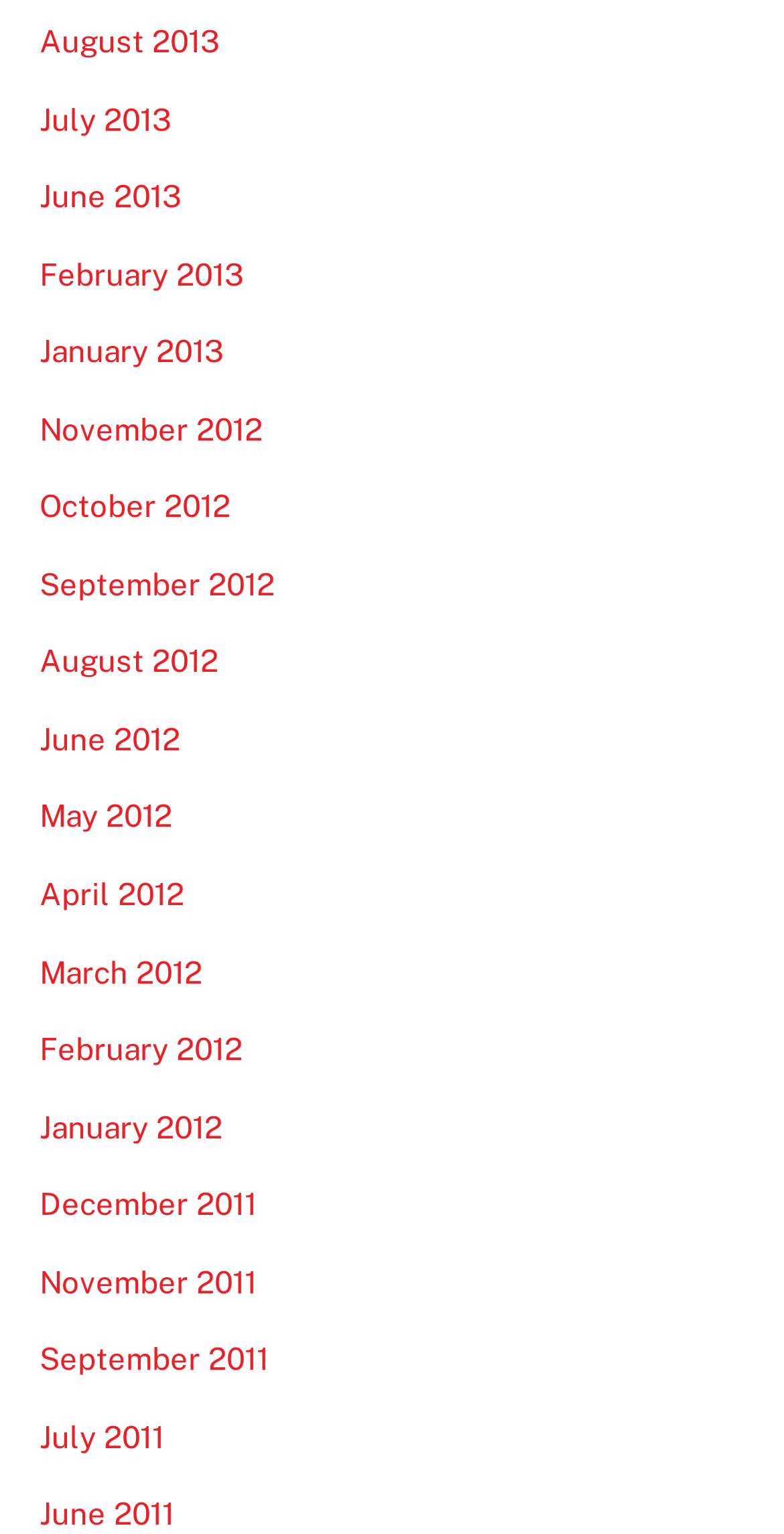Pinpoint the bounding box coordinates of the element you need to click to execute the following instruction: "view August 2013". The bounding box should be represented by four float numbers between 0 and 1, in the format [left, top, right, bottom].

[0.05, 0.016, 0.281, 0.038]